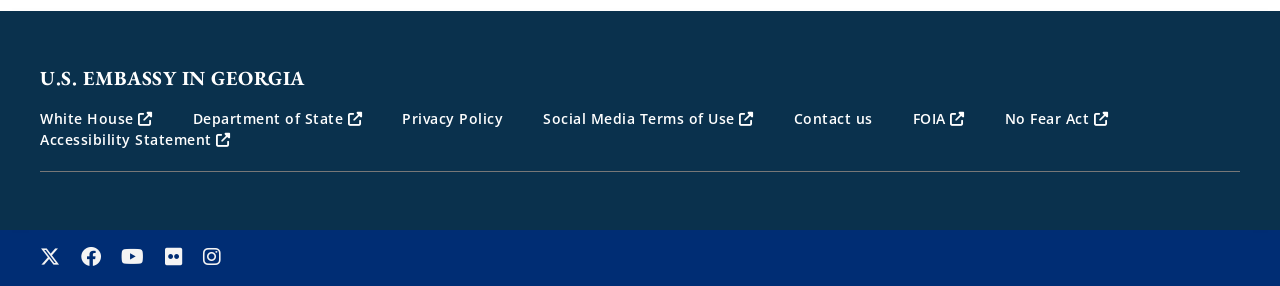Please find the bounding box coordinates for the clickable element needed to perform this instruction: "View the Facebook page".

[0.063, 0.864, 0.079, 0.941]